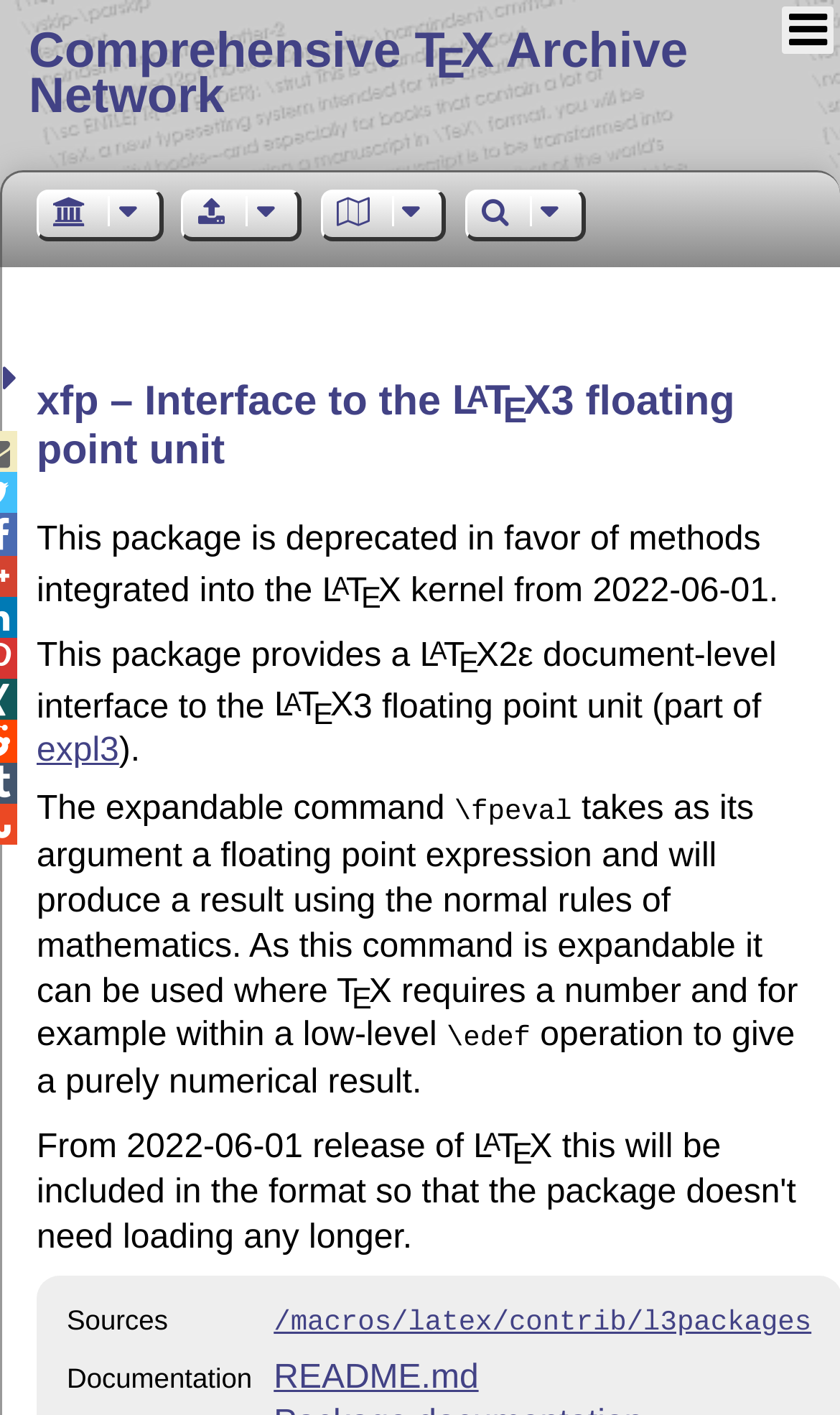Can you extract the headline from the webpage for me?

xfp – Interface to the LATEX3 floating point unit